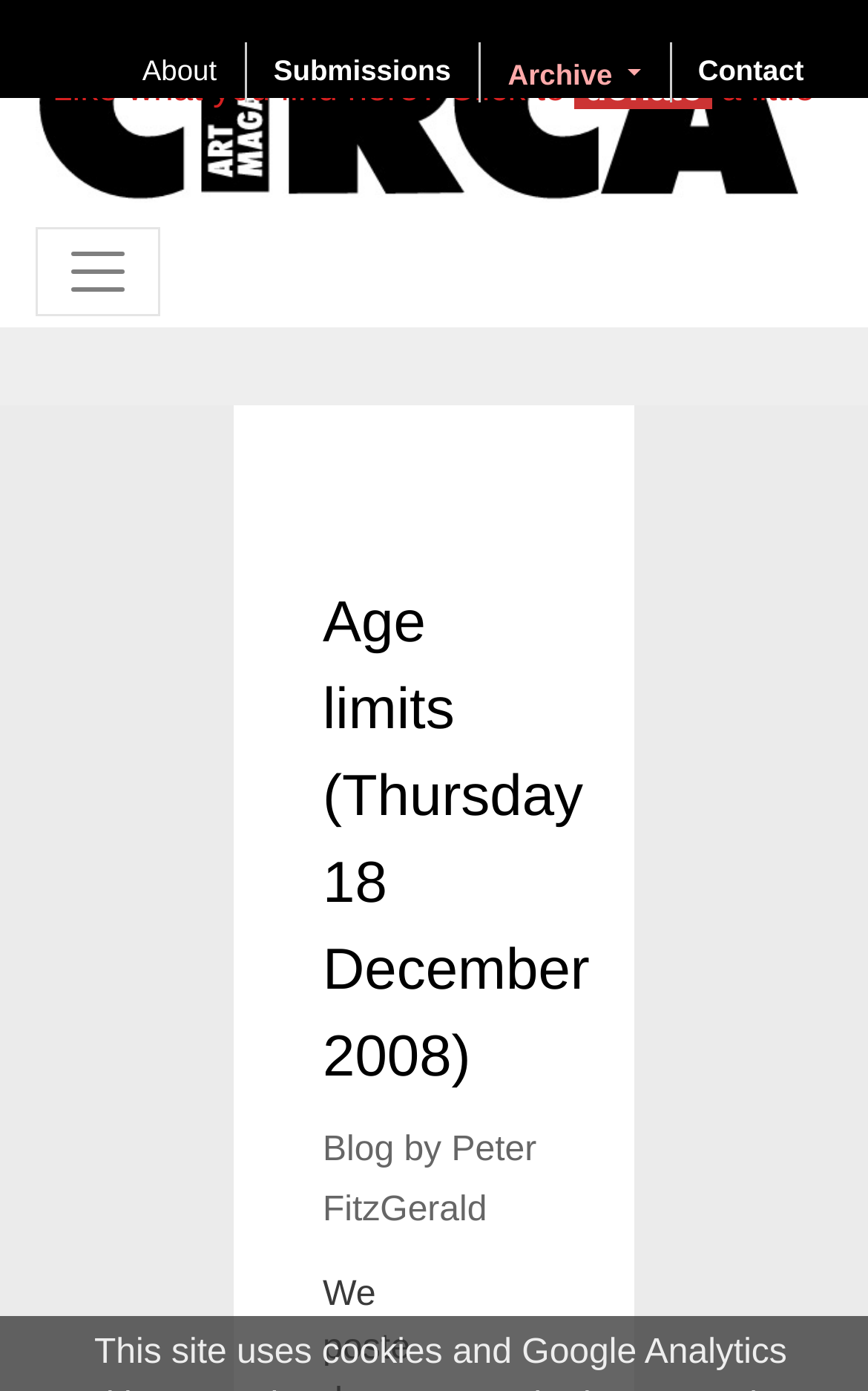What is the date mentioned in the heading?
From the image, provide a succinct answer in one word or a short phrase.

18 December 2008